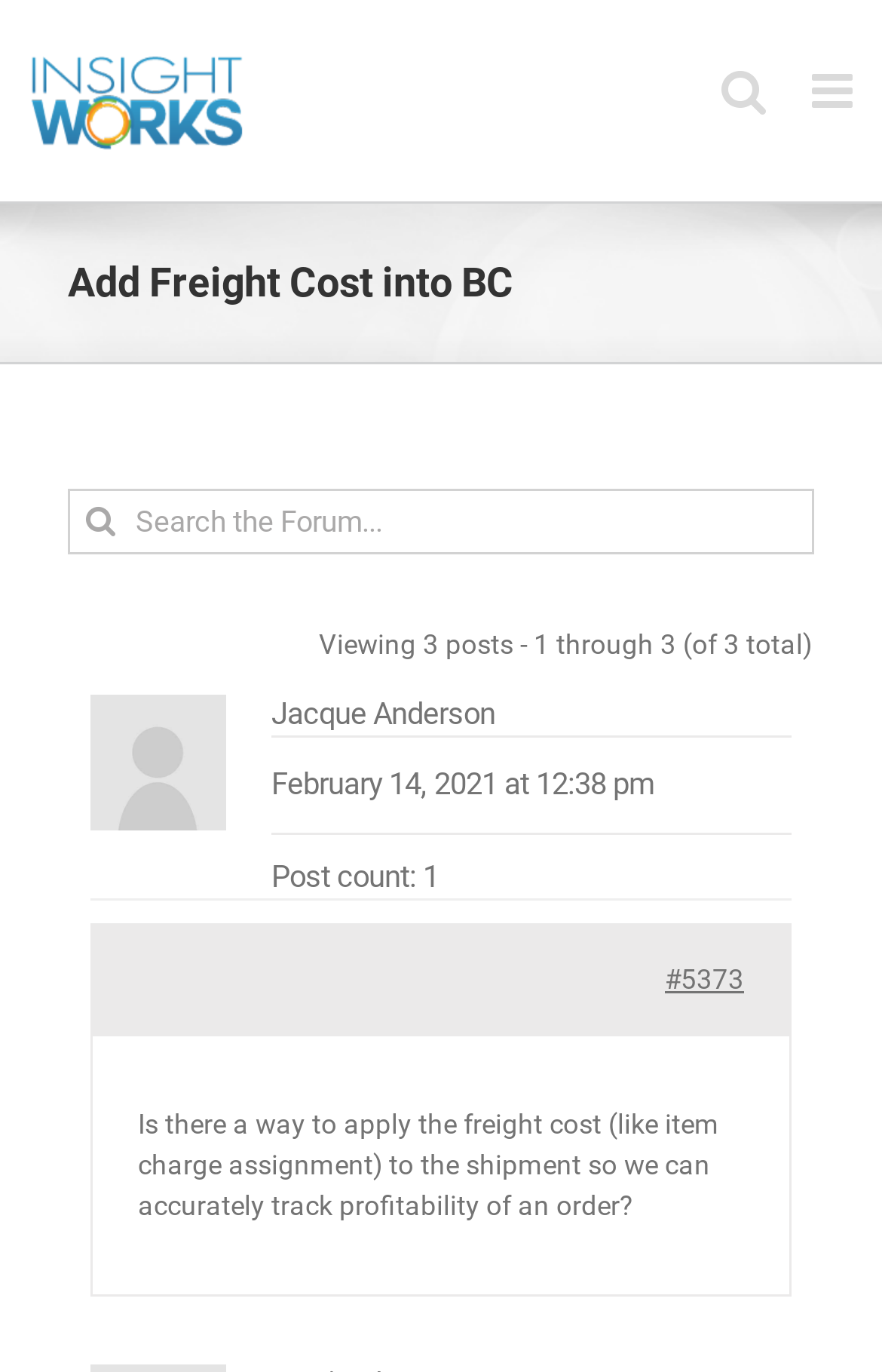Identify and provide the text content of the webpage's primary headline.

Add Freight Cost into BC